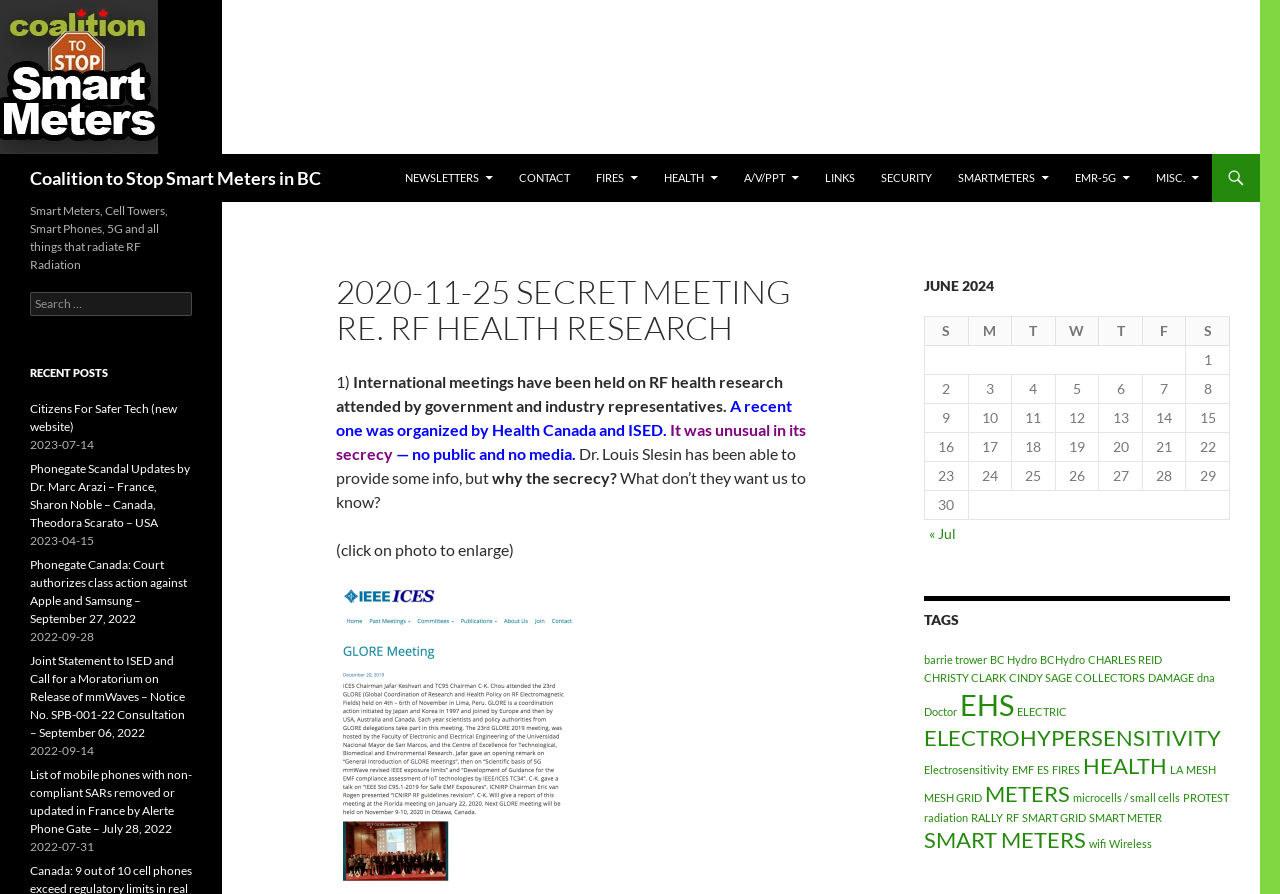With reference to the screenshot, provide a detailed response to the question below:
Who organized the recent meeting?

The organizers of the recent meeting can be found in the paragraph below the heading, where it is written as 'A recent one was organized by Health Canada and ISED'.